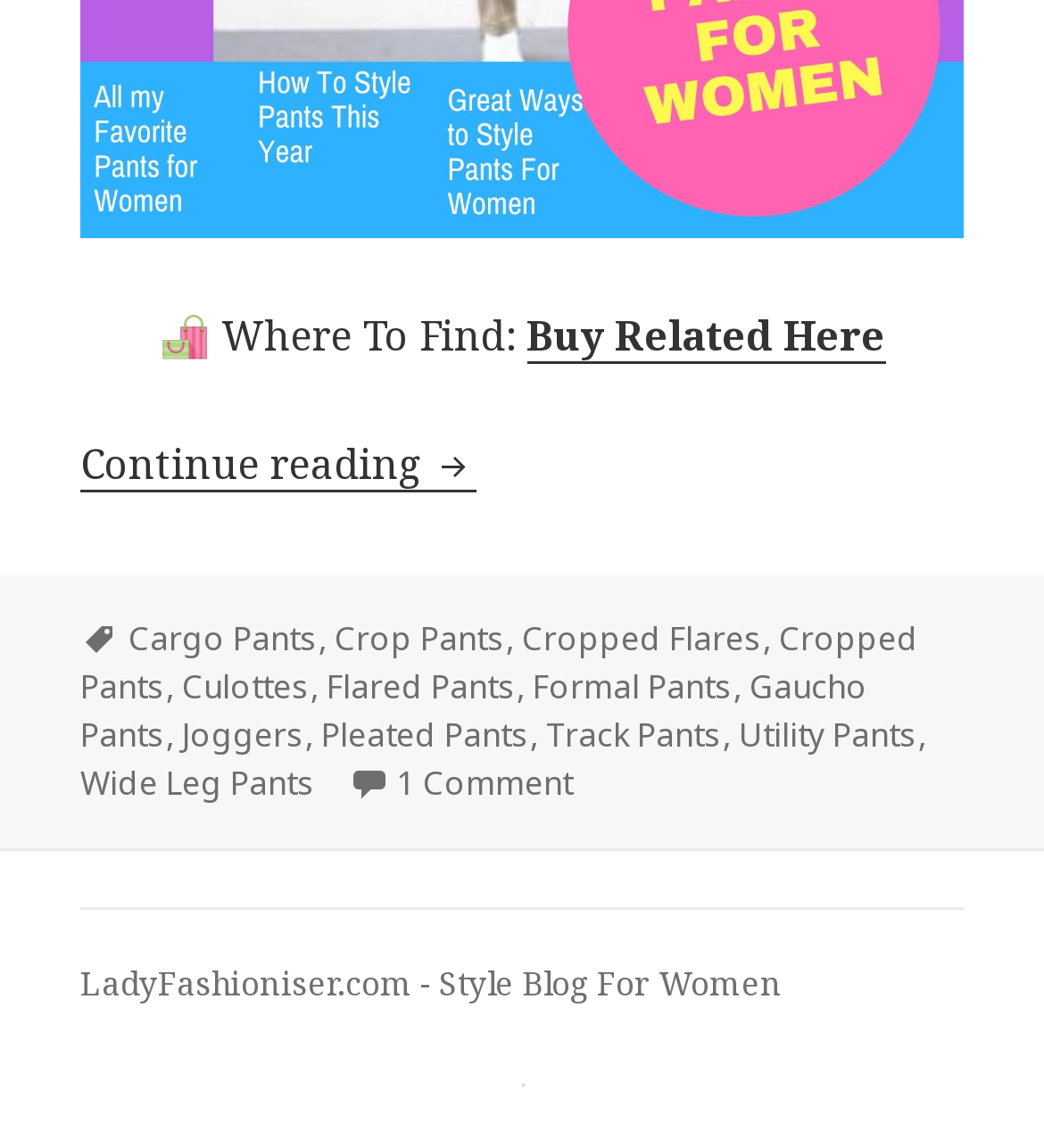What is the topic of the main article?
Please analyze the image and answer the question with as much detail as possible.

The main article is about the current style of pants for women, as indicated by the link 'Continue reading What Pants Are In Style Right Now For Women'.